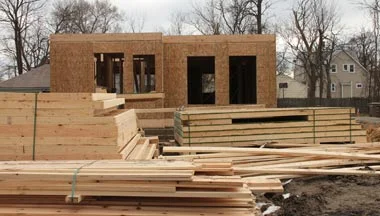What is the purpose of the organized lumber in the foreground?
Answer the question with a detailed explanation, including all necessary information.

The caption states that the pile of lumber, including boards and beams, is organized in the foreground. This organization suggests that the lumber is being prepared for use in further construction, likely to continue building the structure behind it.